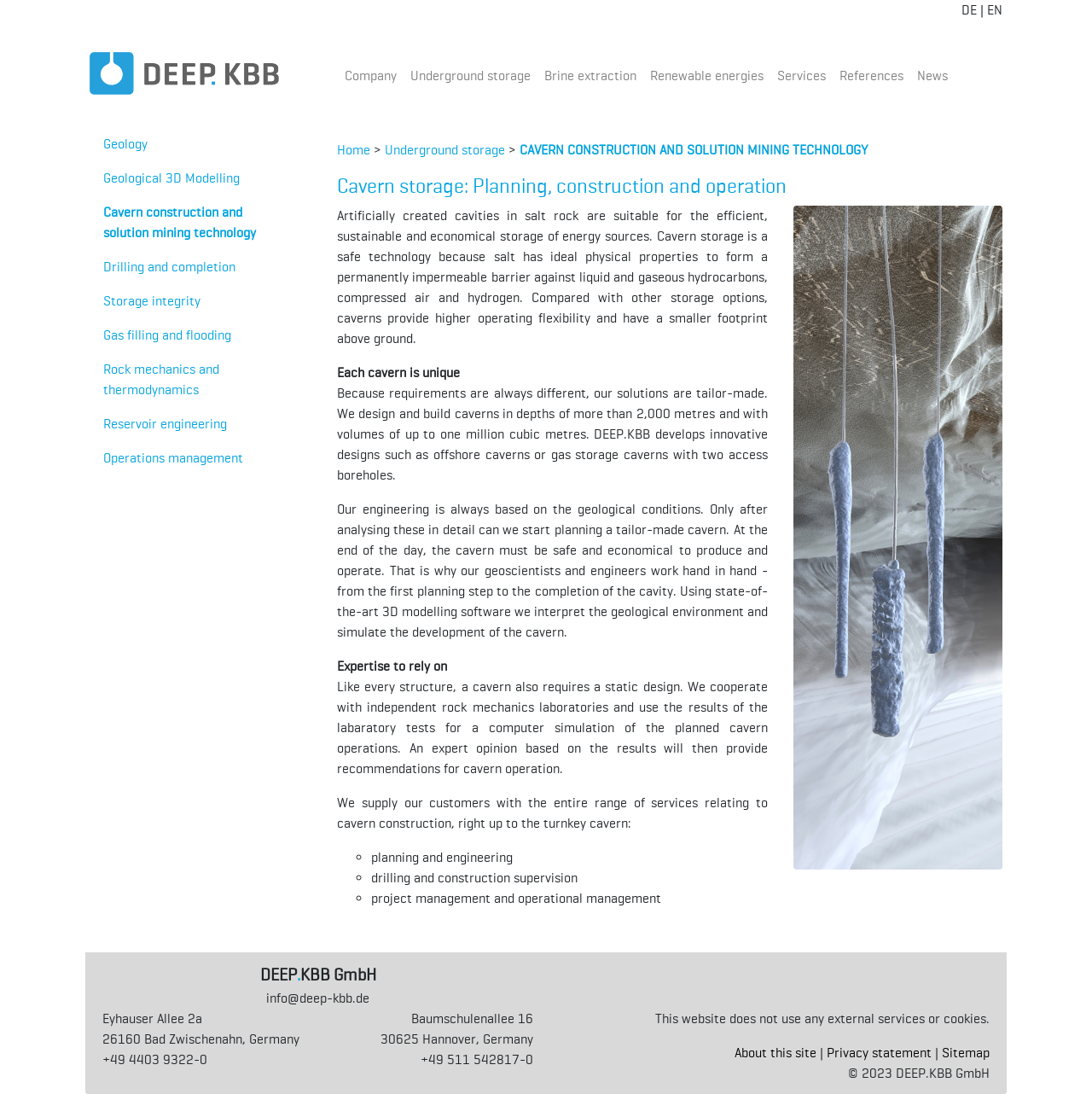Locate the bounding box of the UI element described by: "Rock mechanics and thermodynamics" in the given webpage screenshot.

[0.082, 0.322, 0.273, 0.372]